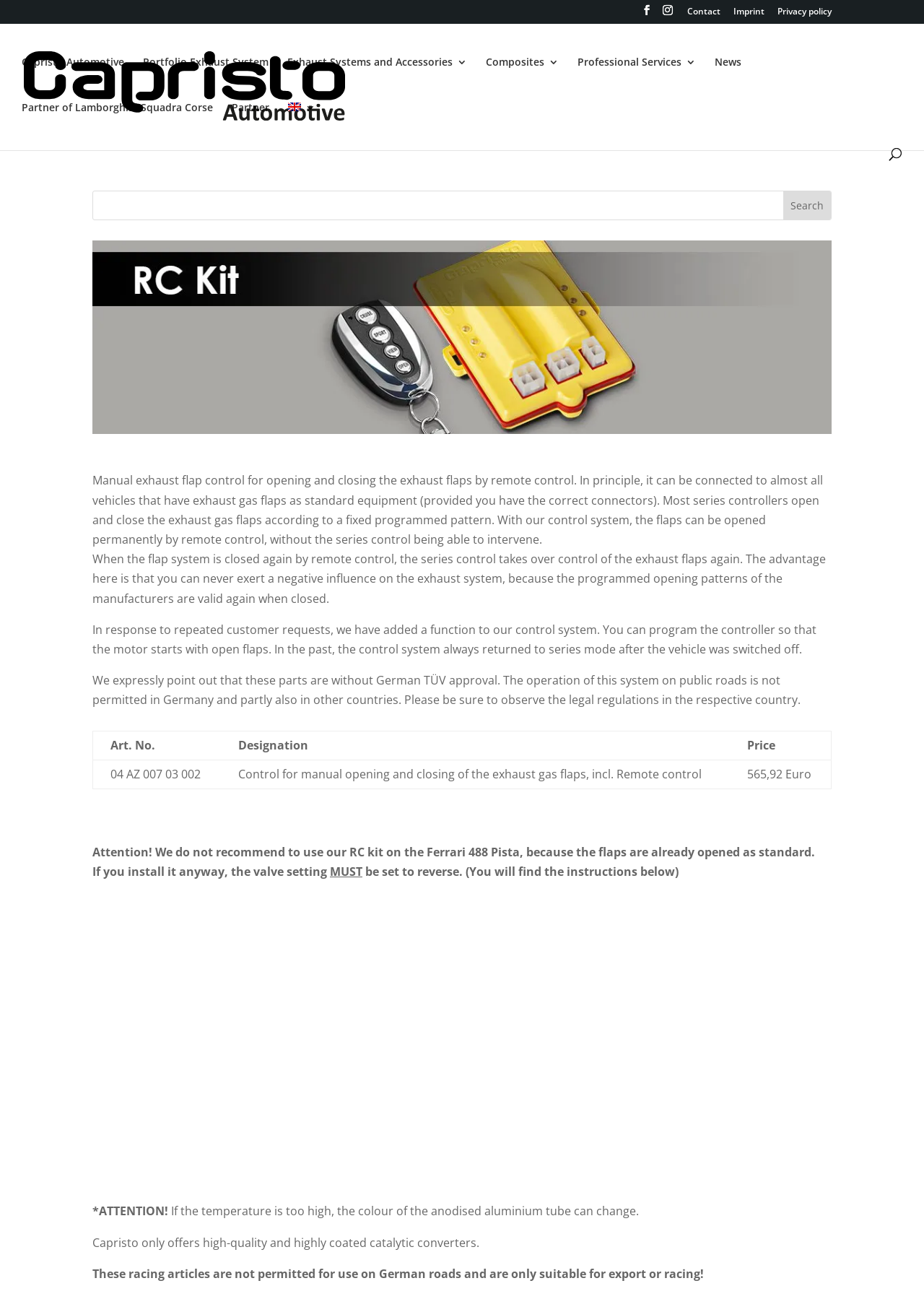What is the main product of Capristo?
Please provide a detailed answer to the question.

Based on the webpage, the main product of Capristo is the RC Kit, which is a manual exhaust flap control system for opening and closing the exhaust flaps by remote control.